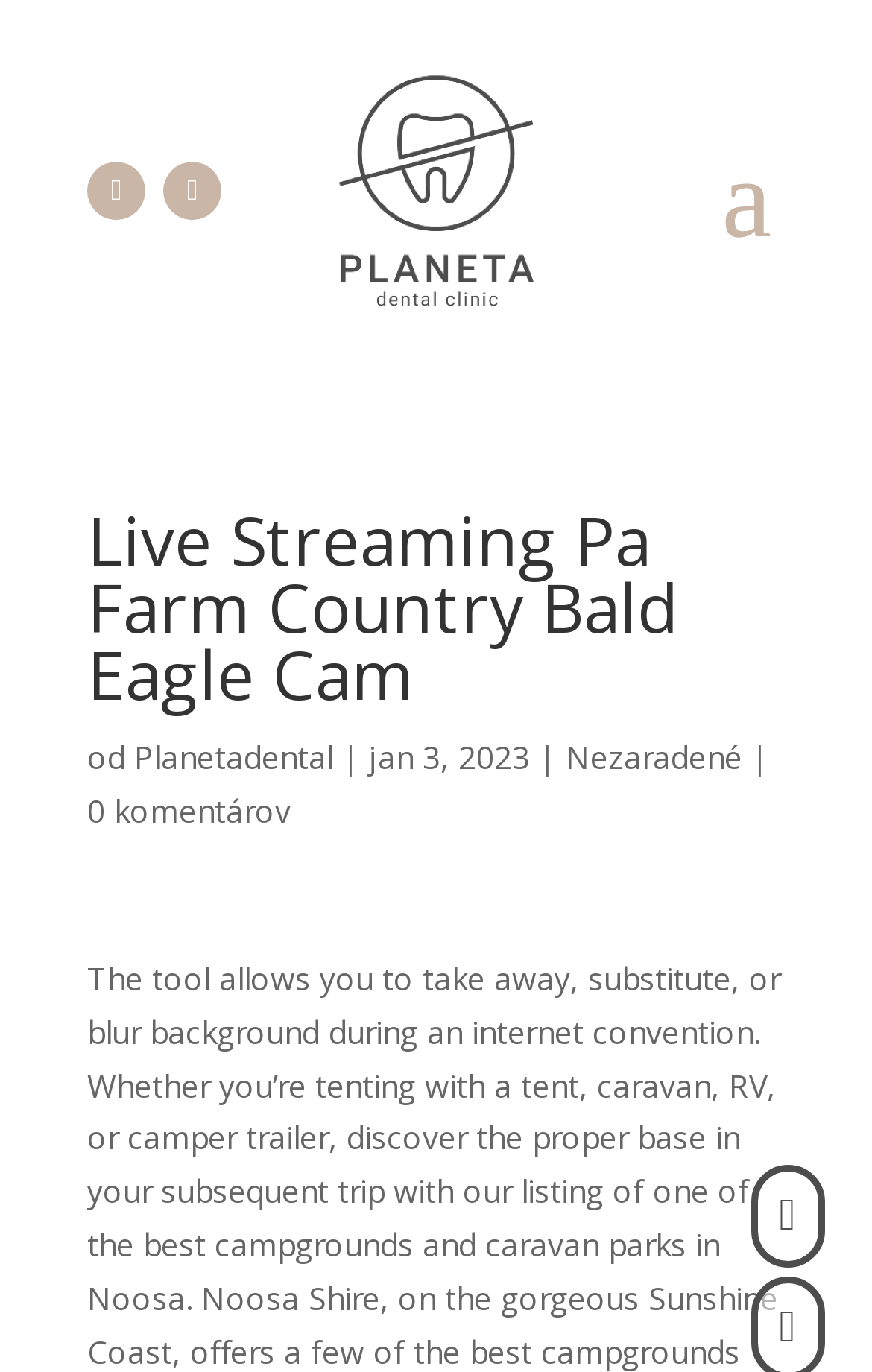Provide a thorough description of this webpage.

The webpage appears to be a live streaming page, specifically featuring a bald eagle cam in a farm country setting. At the top center of the page, there is a prominent link with no text, possibly an icon or logo. Below this, there are two more links with icons, positioned side by side, which may represent social media or sharing options.

The main title of the page, "Live Streaming Pa Farm Country Bald Eagle Cam", is displayed prominently in the top half of the page. Below the title, there is a section with text "od" followed by a link to "Planetadental", a vertical bar, and then the date "jan 3, 2023". This section is likely providing information about the streaming source or author.

On the right side of the page, there is a link to "Nezaradené", which may be a category or tag related to the streaming content. Below this, there is a link indicating "0 komentárov", suggesting that there are no comments on the page.

At the bottom right corner of the page, there is a small link with an icon, possibly representing a settings or options menu. Overall, the page has a simple layout with a focus on the live streaming content and minimal additional information.